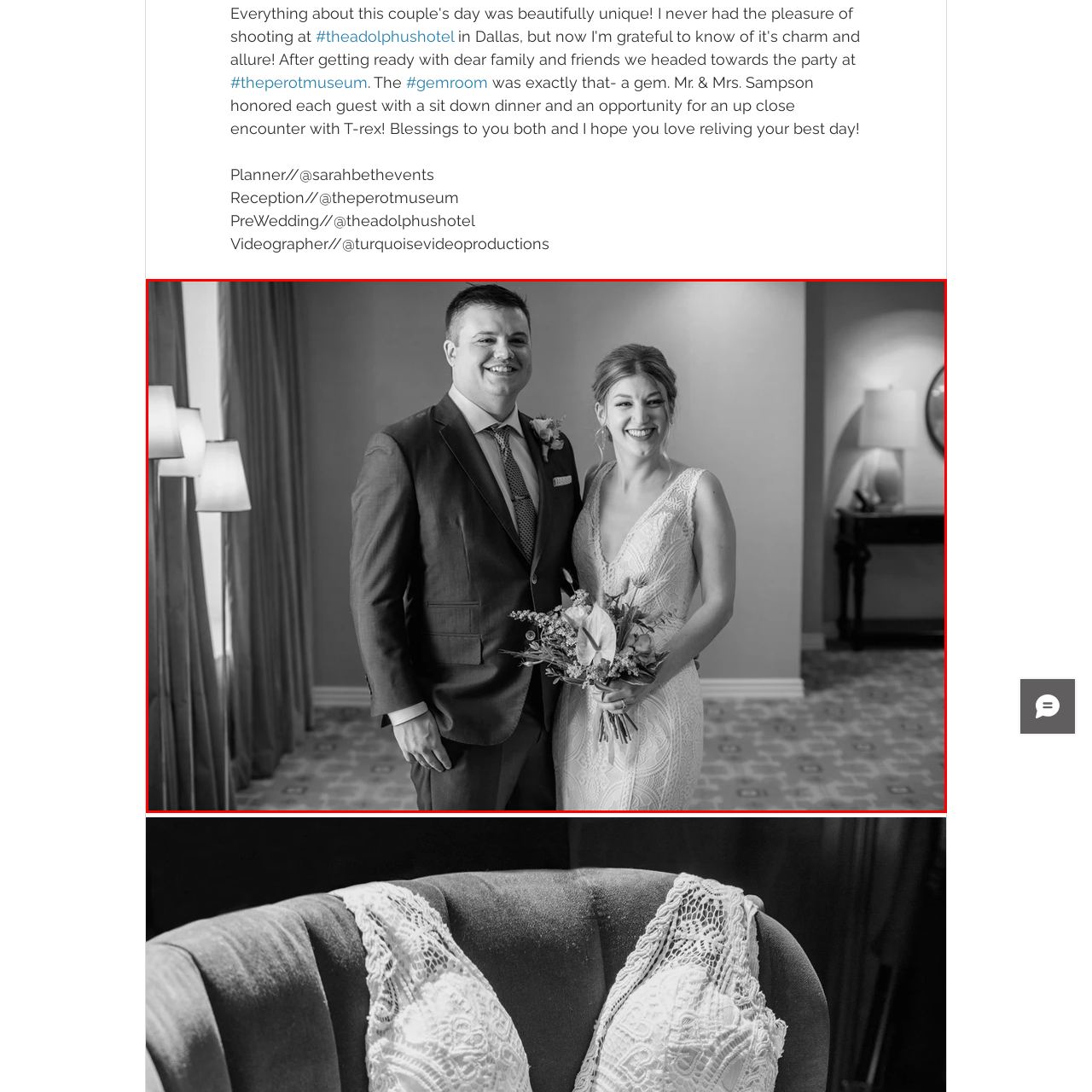Direct your attention to the image enclosed by the red boundary, What is the bride holding? 
Answer concisely using a single word or phrase.

A floral bouquet